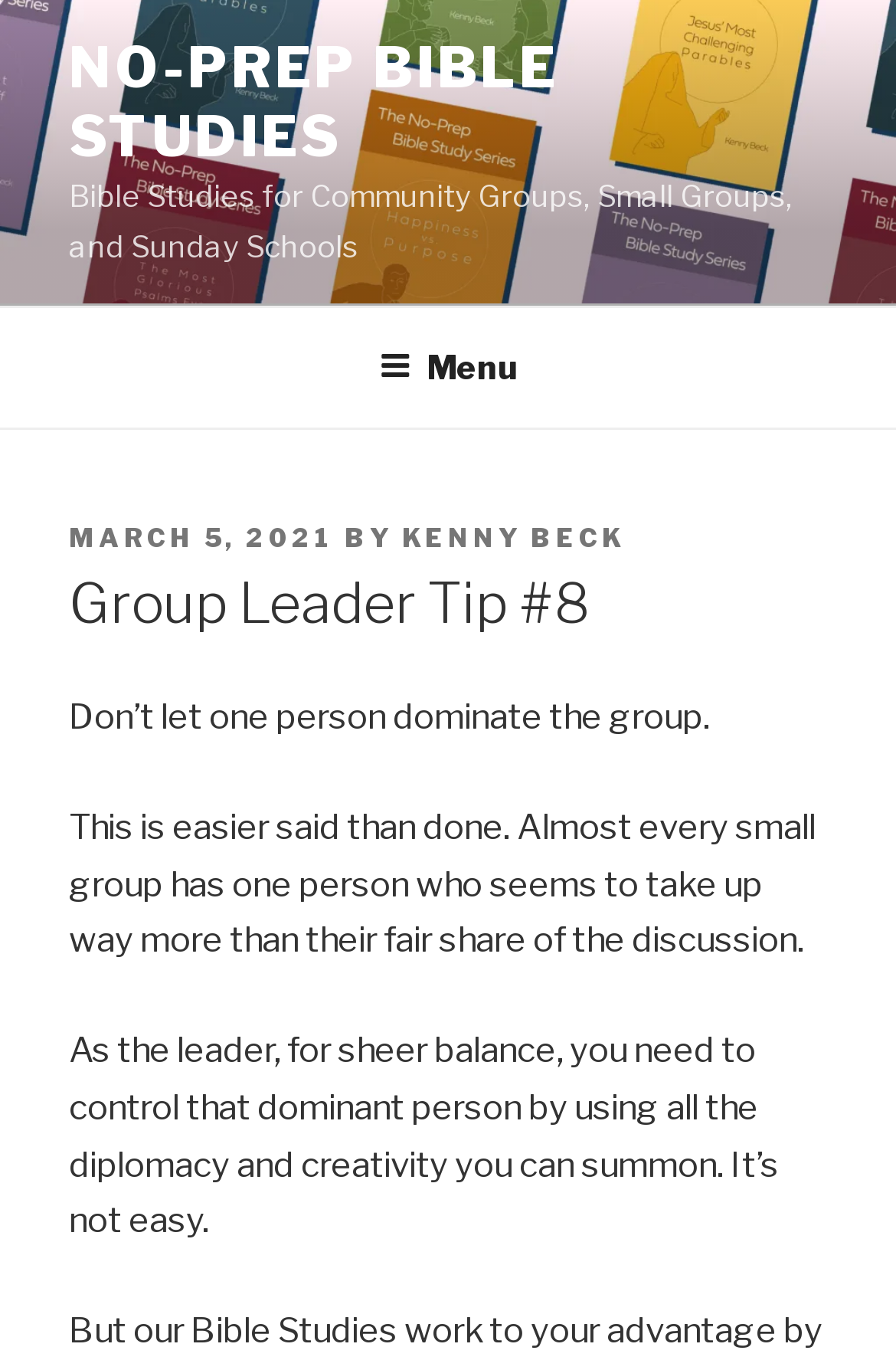Using the information in the image, give a detailed answer to the following question: What is the main challenge in small group discussions?

According to the StaticText element 'Don’t let one person dominate the group.' at coordinates [0.077, 0.509, 0.792, 0.539], the main challenge in small group discussions is dealing with a dominant person who takes up more than their fair share of the discussion.